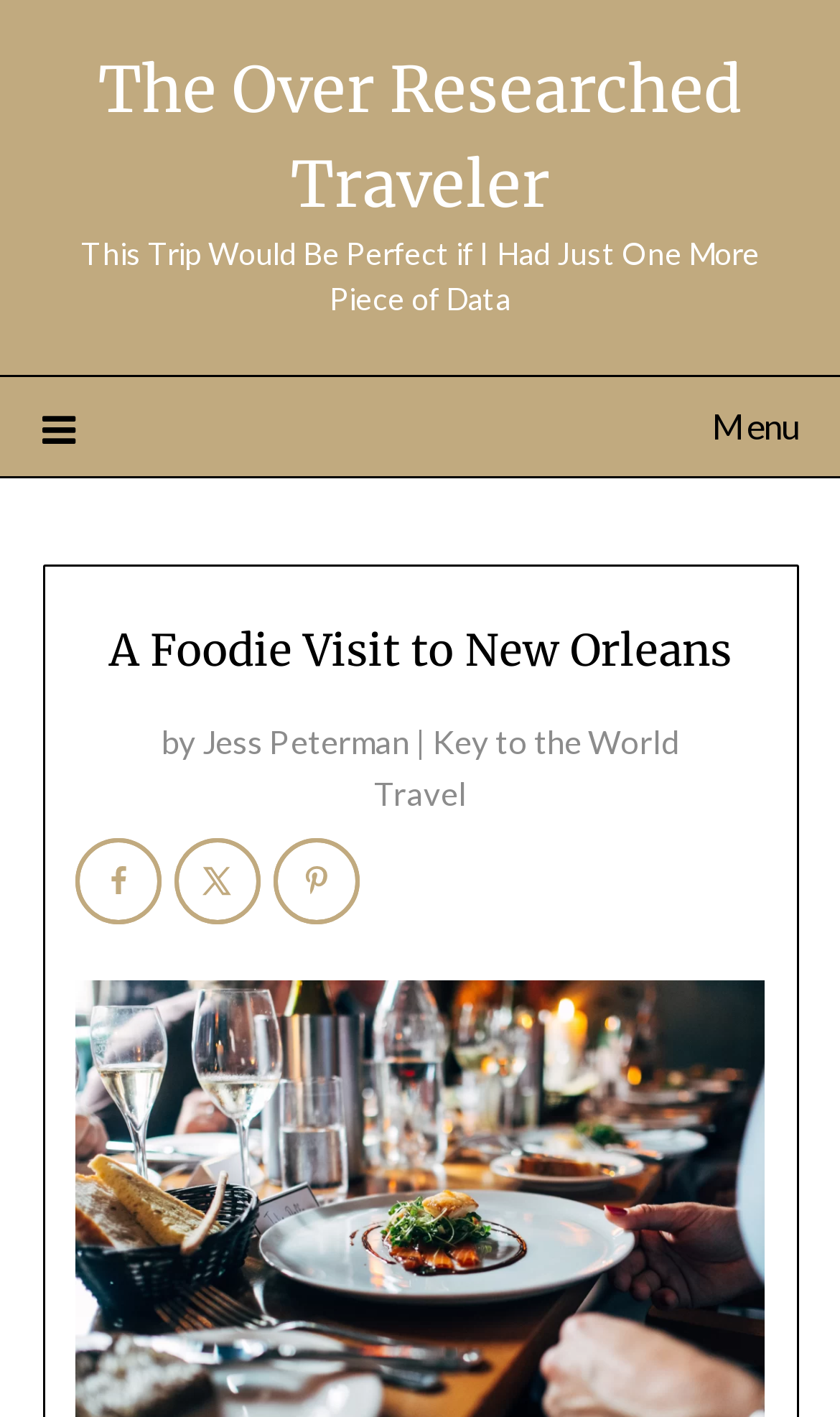What is the theme of the webpage?
Please answer the question with as much detail and depth as you can.

I inferred the theme of the webpage by looking at the title 'A Foodie Visit to New Orleans' and the overall structure of the webpage which suggests a travel blog focused on food.